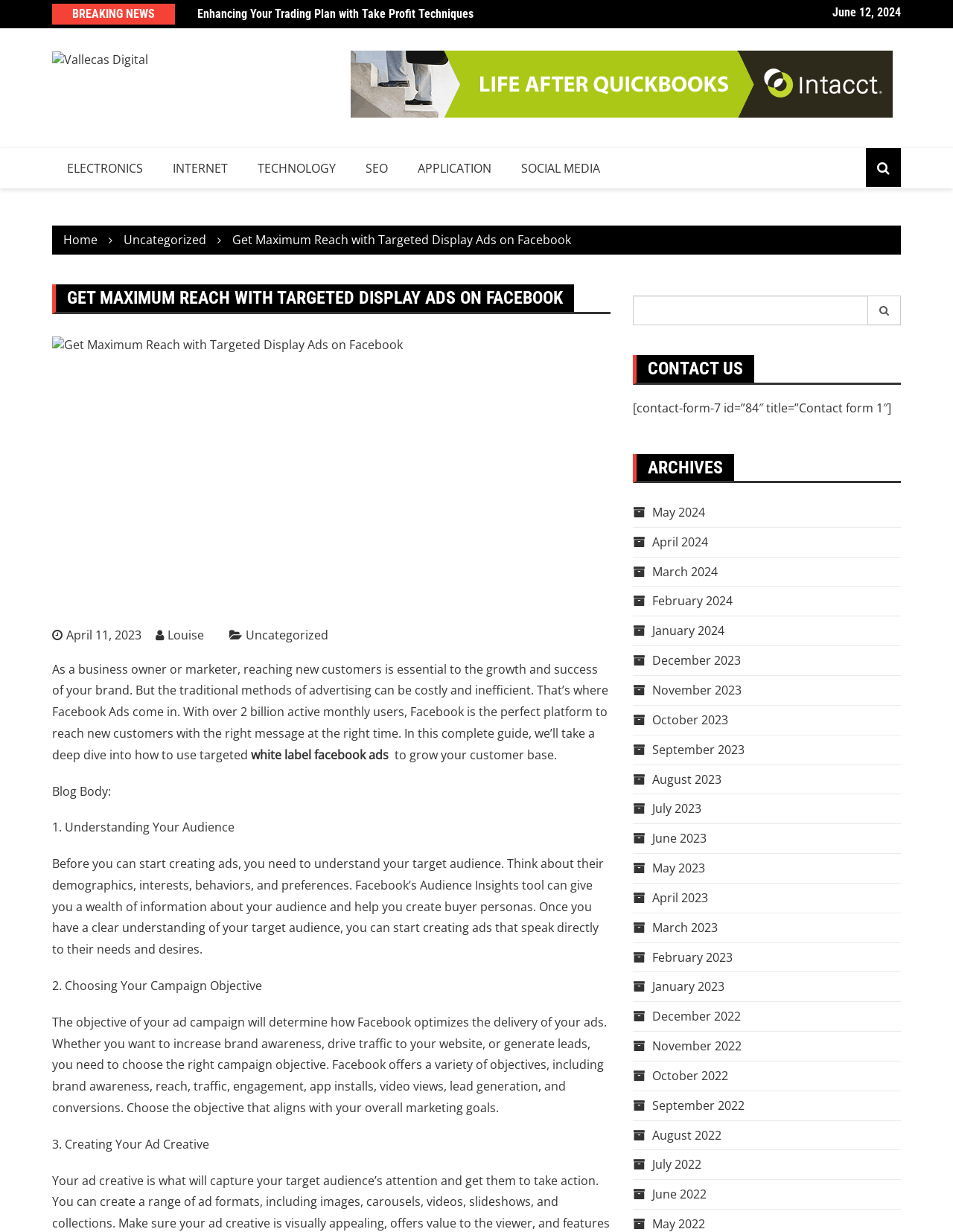What is the purpose of Facebook Ads according to the blog post?
Please provide a comprehensive answer based on the contents of the image.

According to the blog post, the purpose of Facebook Ads is to reach new customers, as mentioned in the sentence 'reaching new customers is essential to the growth and success of your brand'.